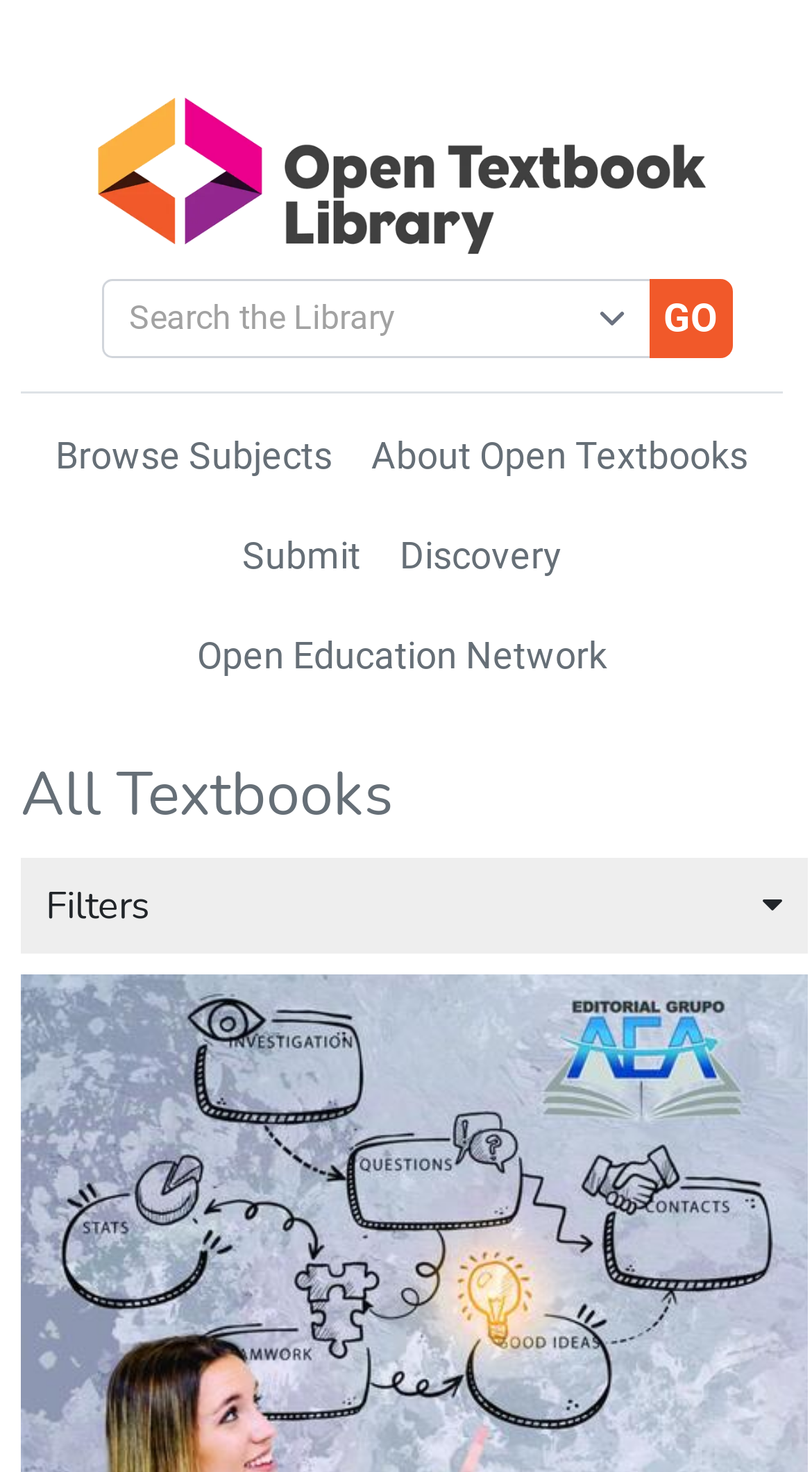Specify the bounding box coordinates for the region that must be clicked to perform the given instruction: "View 'ACTIVITY' page".

None